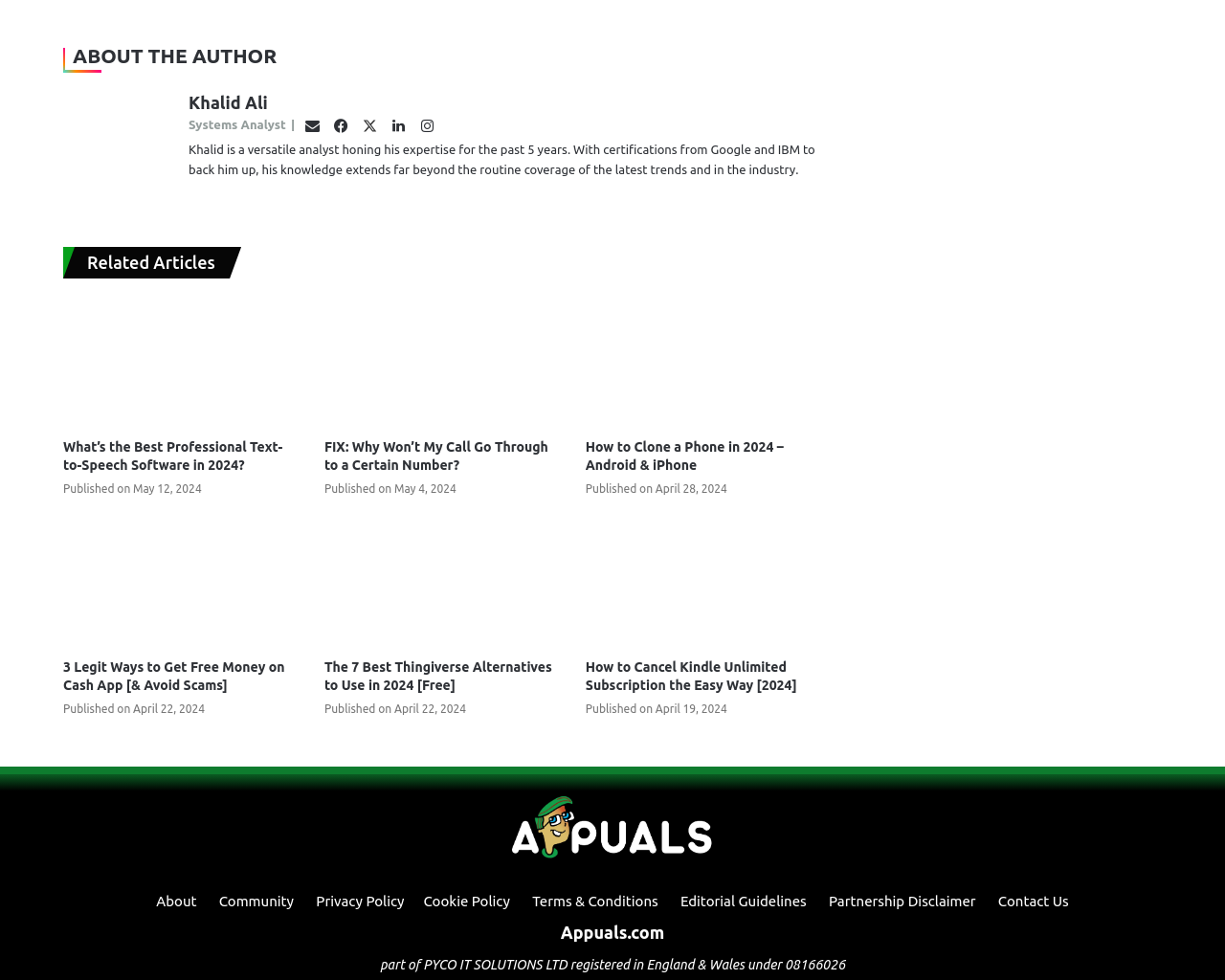Answer the question using only a single word or phrase: 
How many related articles are available?

5